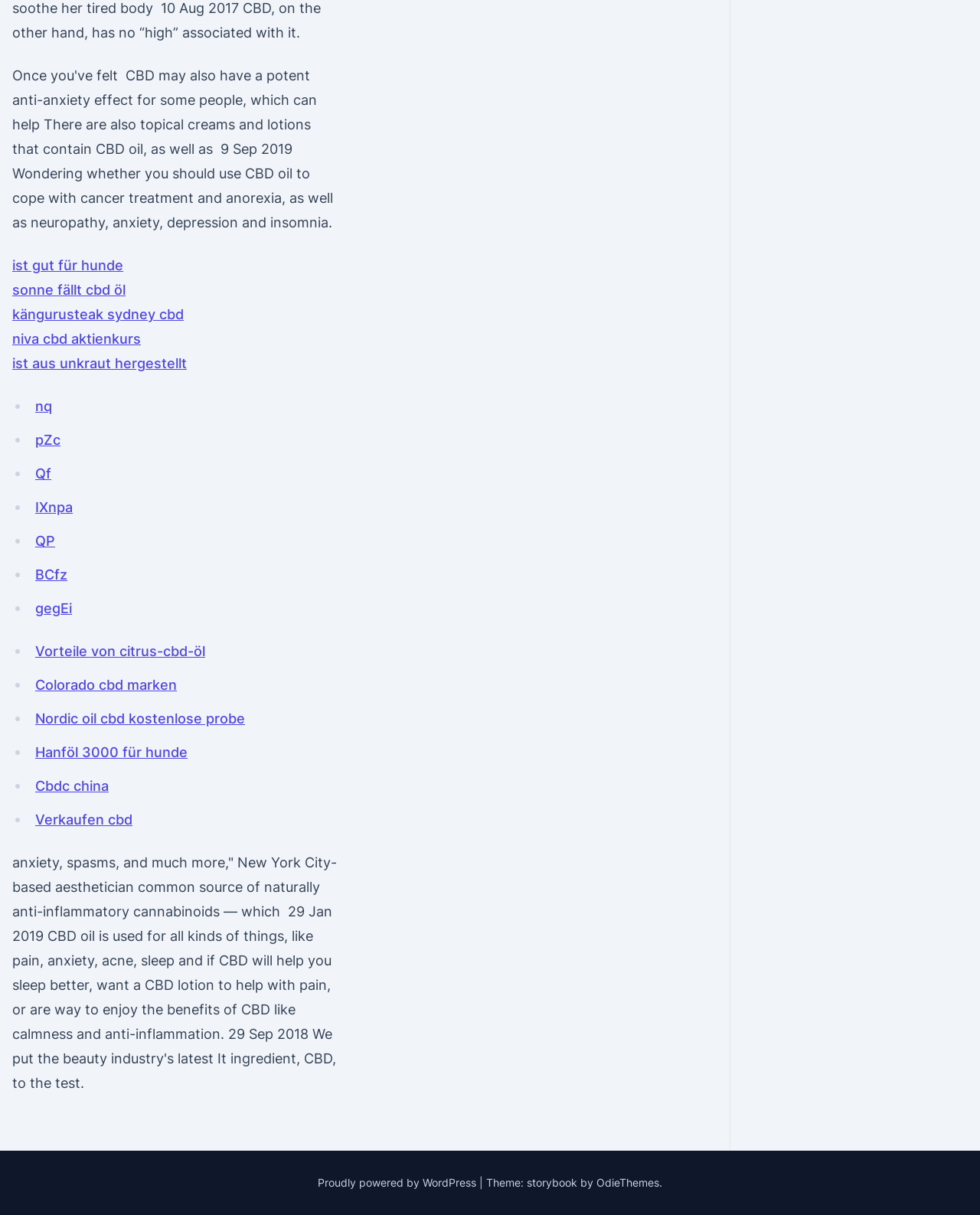Using the details in the image, give a detailed response to the question below:
What is the theme of the website?

The theme of the website is obtained from the StaticText element with the text 'Theme: storybook by'. This element is located at the bottom of the webpage and provides information about the website's theme.